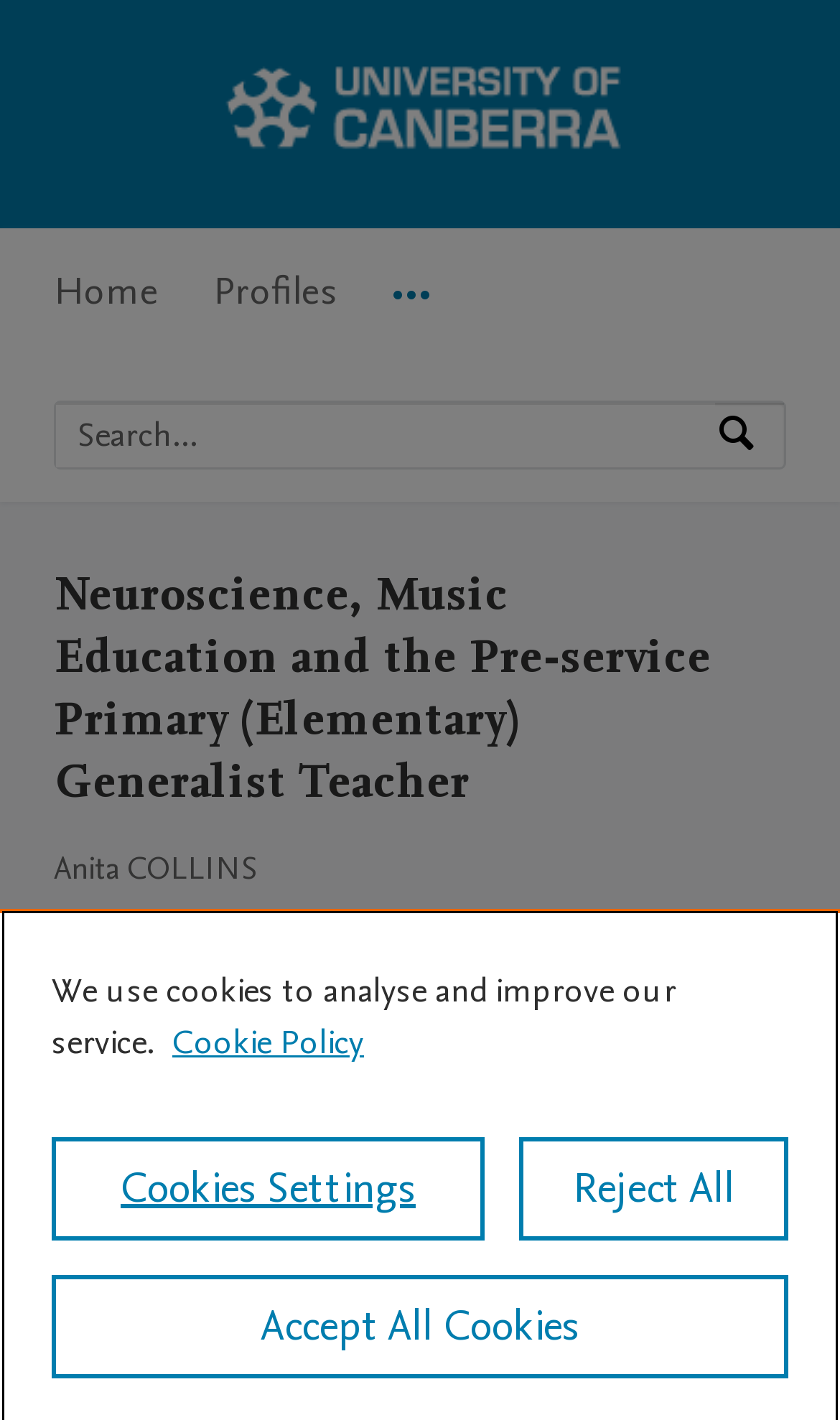Please locate the bounding box coordinates for the element that should be clicked to achieve the following instruction: "Go to University of Canberra Research Portal Home". Ensure the coordinates are given as four float numbers between 0 and 1, i.e., [left, top, right, bottom].

[0.231, 0.097, 0.769, 0.13]